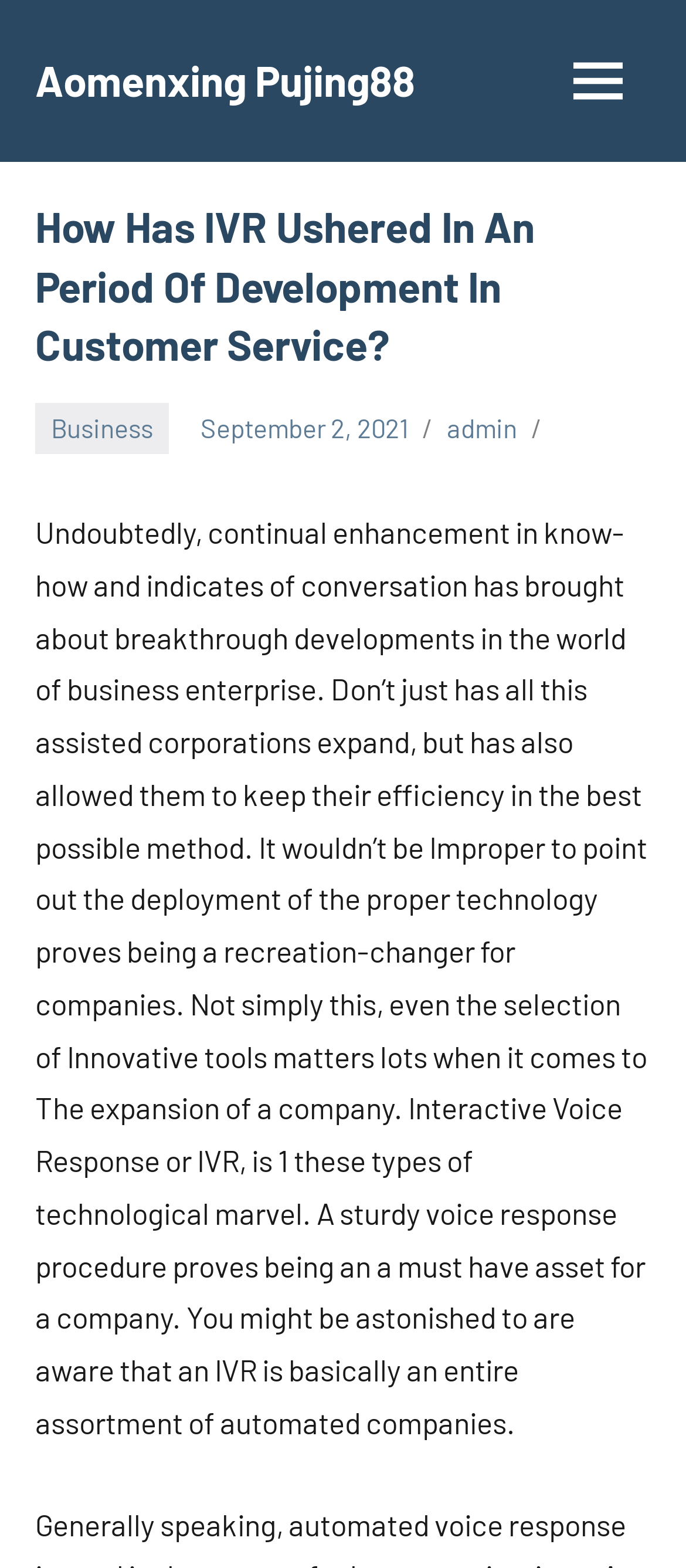Respond to the question below with a concise word or phrase:
What is the purpose of IVR in business?

to improve efficiency